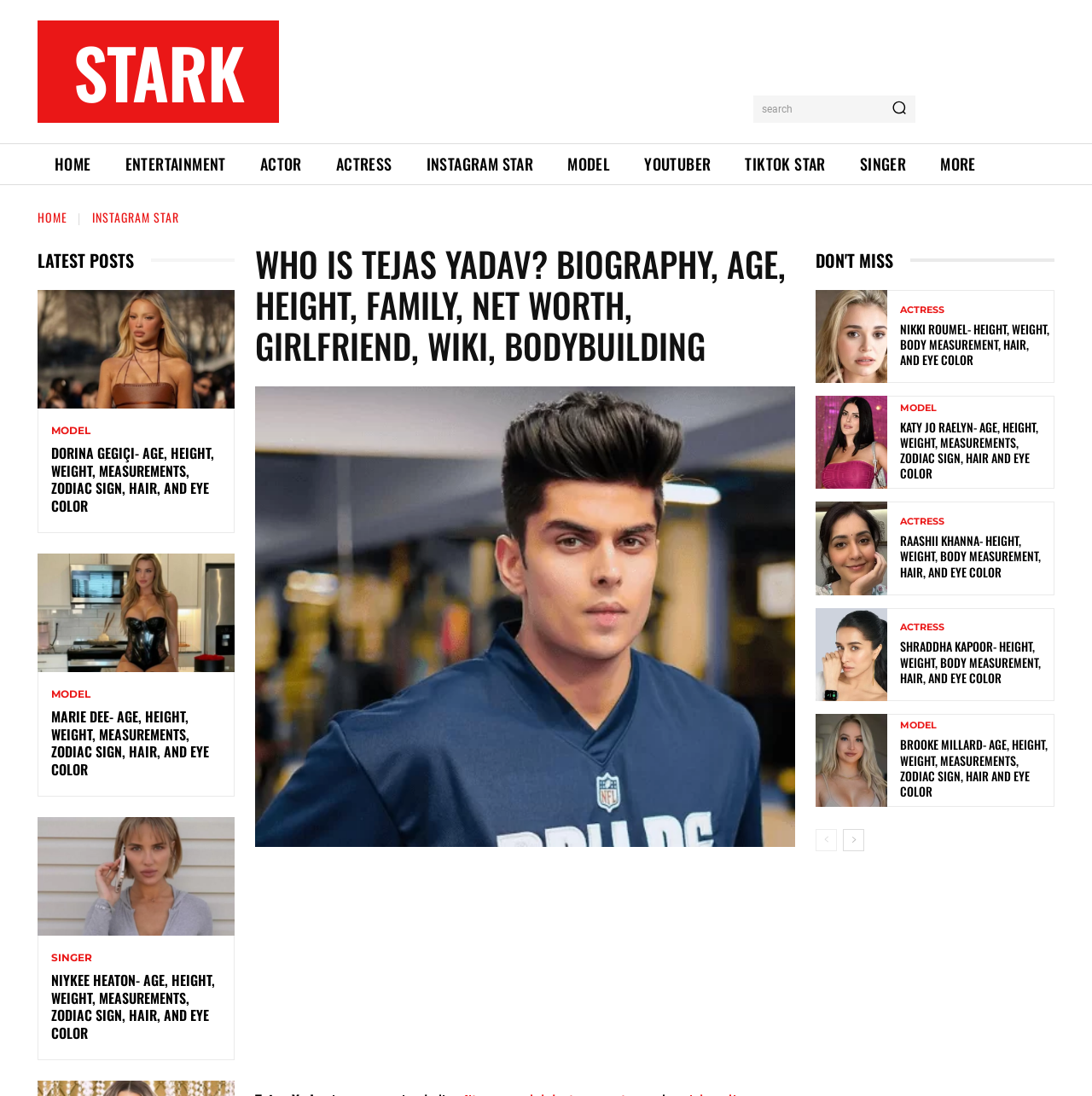Locate and generate the text content of the webpage's heading.

WHO IS TEJAS YADAV? BIOGRAPHY, AGE, HEIGHT, FAMILY, NET WORTH, GIRLFRIEND, WIKI, BODYBUILDING